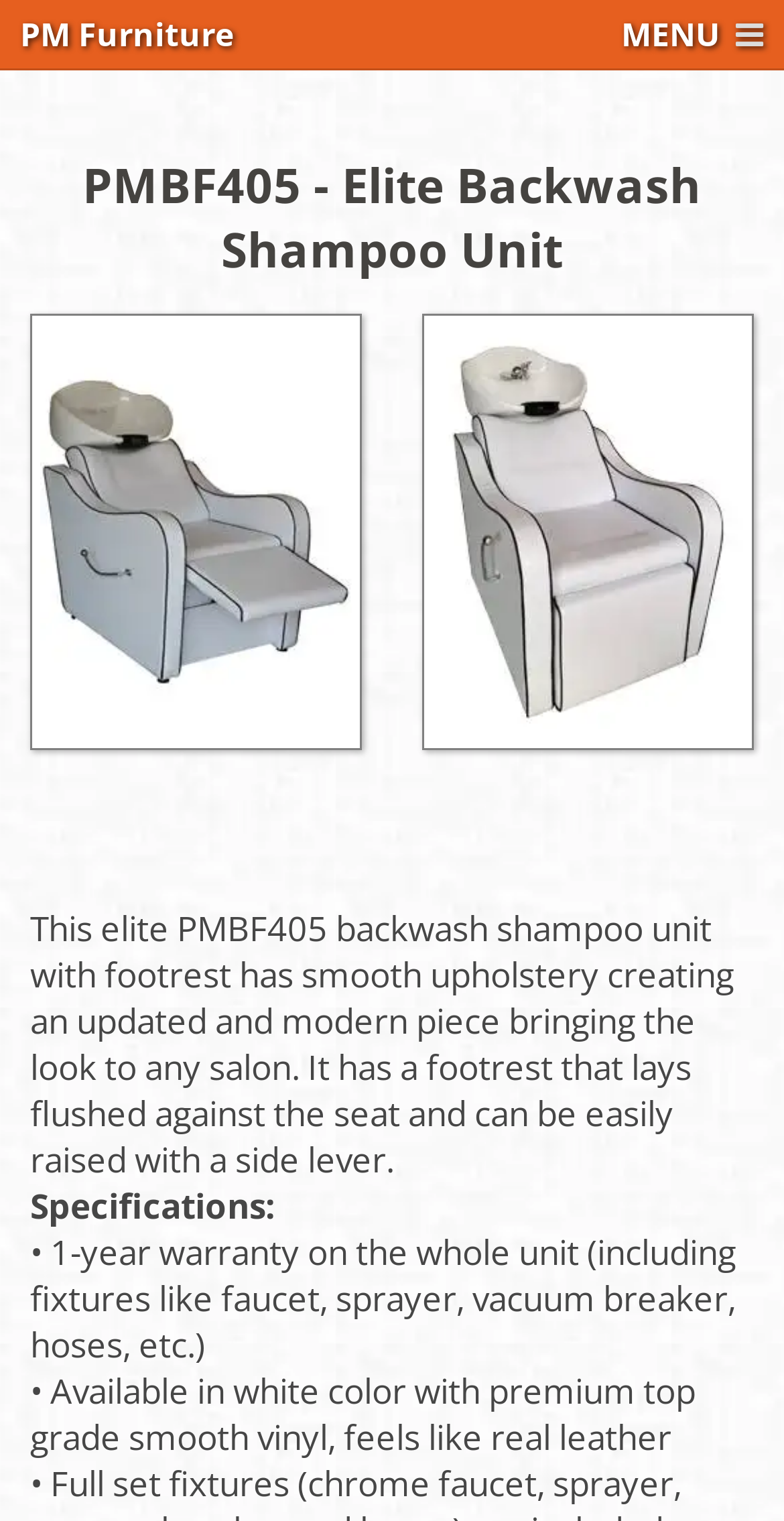Use one word or a short phrase to answer the question provided: 
What is the warranty period of the backwash shampoo unit?

1-year